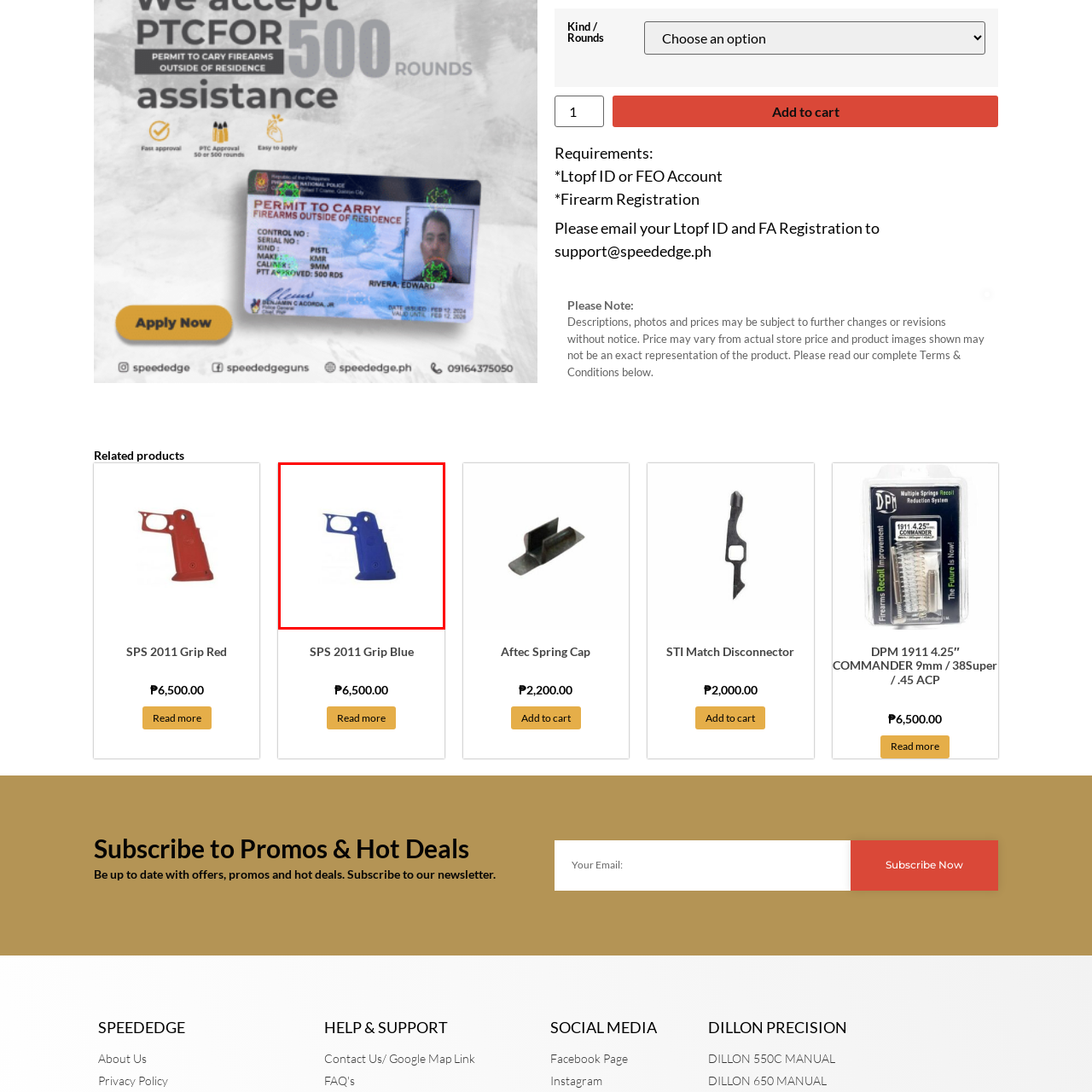Please analyze the portion of the image highlighted by the red bounding box and respond to the following question with a detailed explanation based on what you see: What is the name of the product line this grip belongs to?

According to the caption, the grip is part of the Speededge product line, which suggests that it is a branded accessory designed to enhance the handling and ergonomics of the firearm.